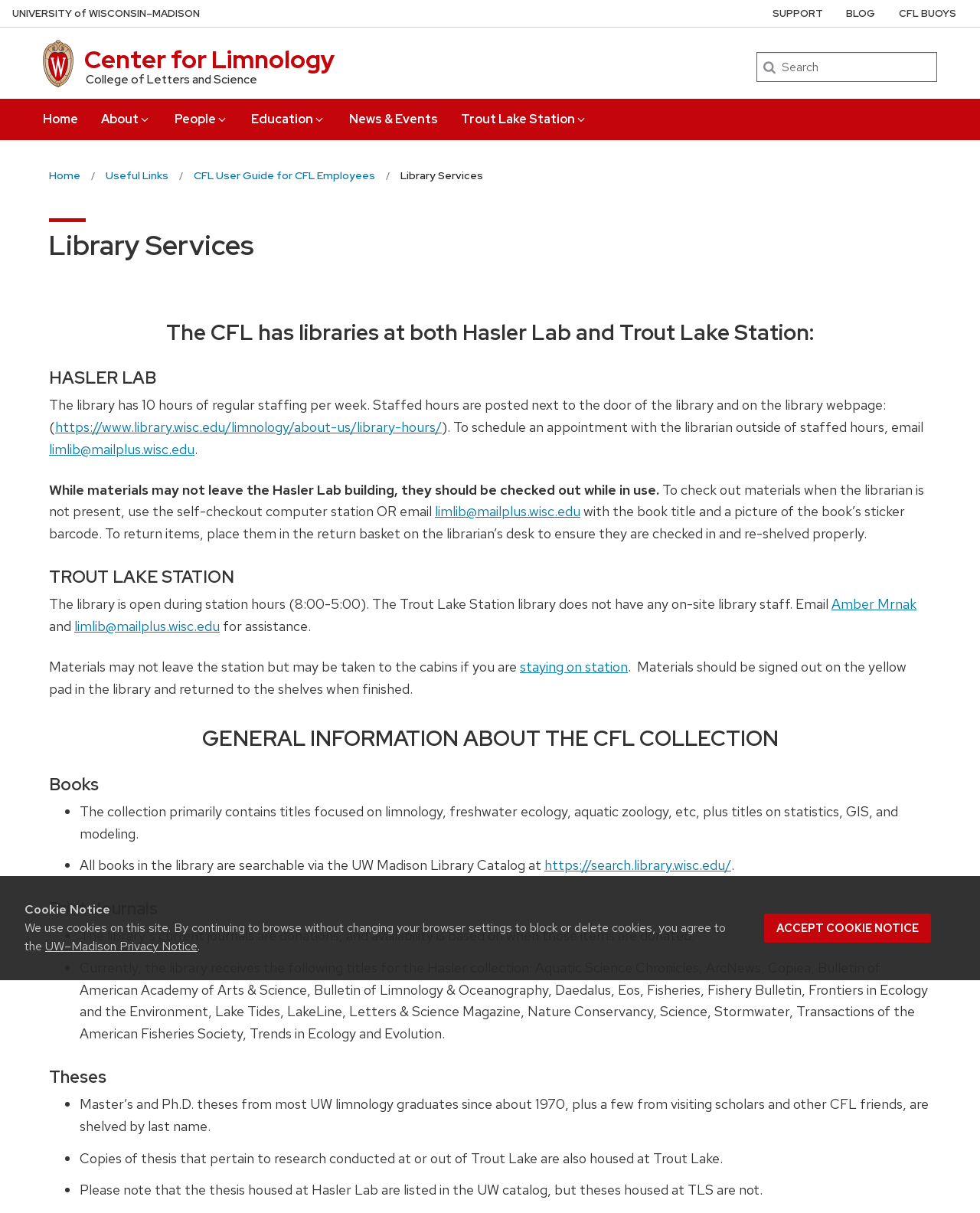Identify the bounding box coordinates of the area that should be clicked in order to complete the given instruction: "Go to the Center for Limnology homepage". The bounding box coordinates should be four float numbers between 0 and 1, i.e., [left, top, right, bottom].

[0.086, 0.035, 0.341, 0.062]